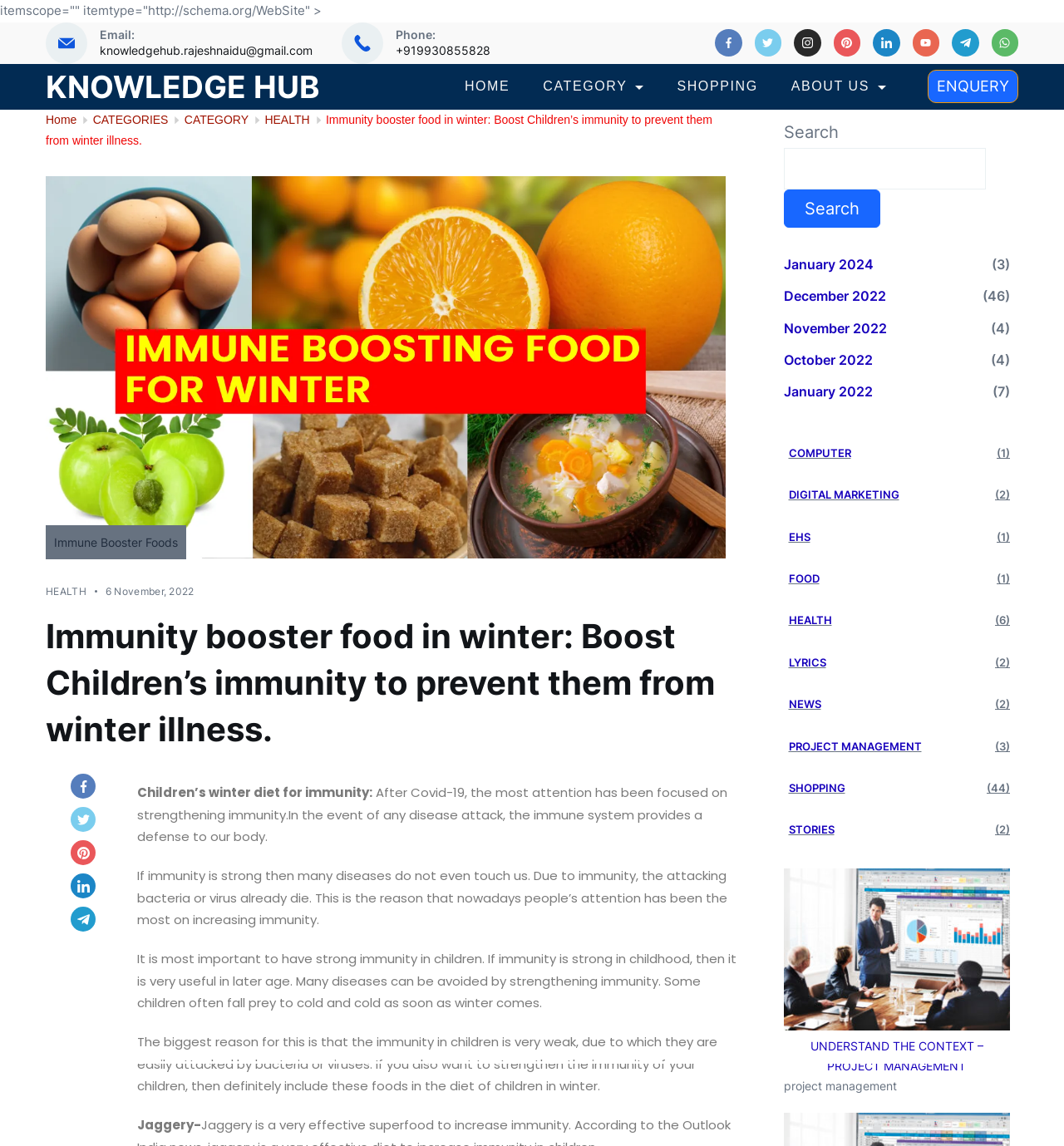Find the bounding box coordinates for the area you need to click to carry out the instruction: "Visit our Facebook page". The coordinates should be four float numbers between 0 and 1, indicated as [left, top, right, bottom].

[0.672, 0.026, 0.697, 0.049]